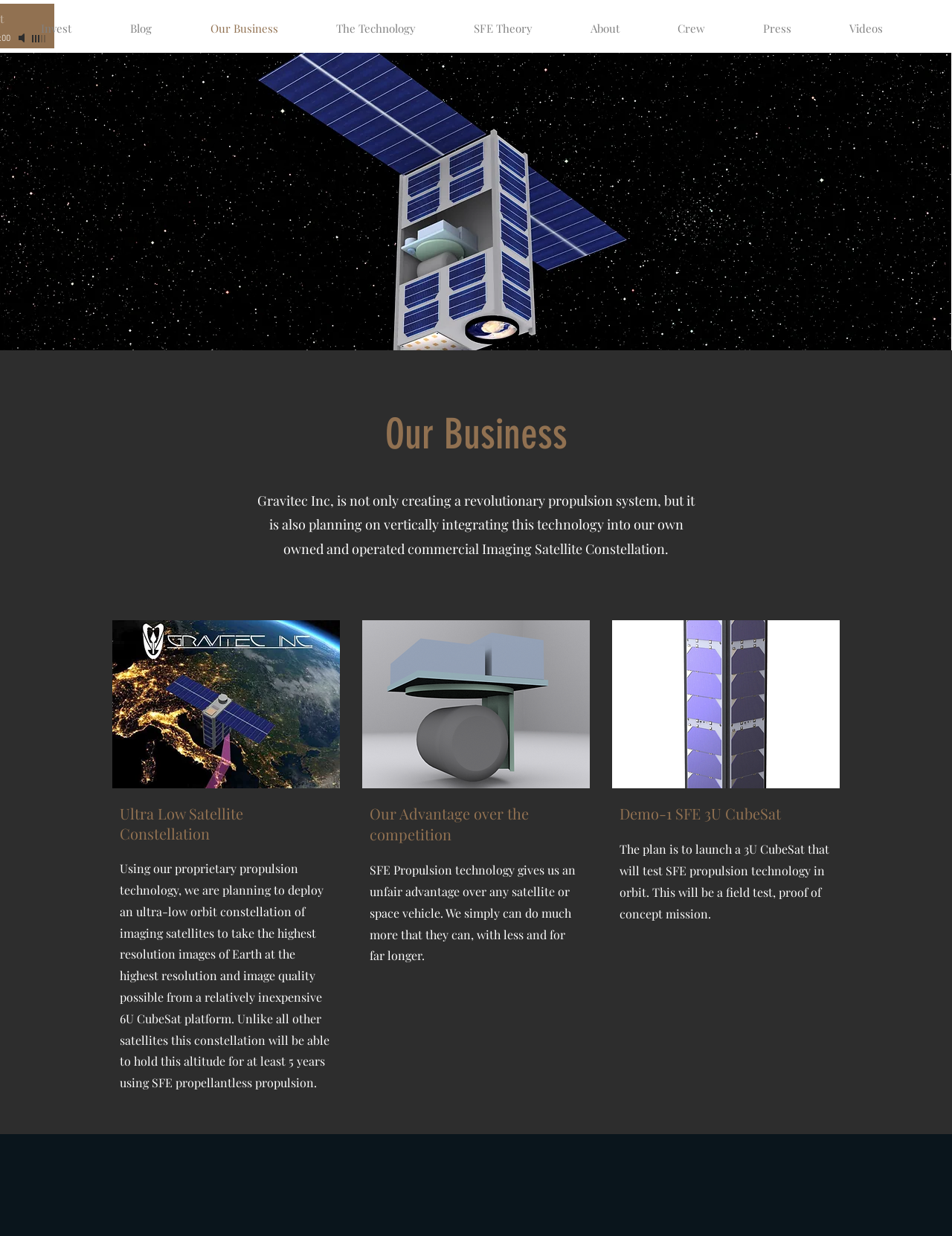Analyze the image and provide a detailed answer to the question: What is the size of the CubeSat platform?

The webpage mentions that Gravitec Inc is planning to deploy an ultra-low orbit constellation of imaging satellites using a relatively inexpensive 6U CubeSat platform.